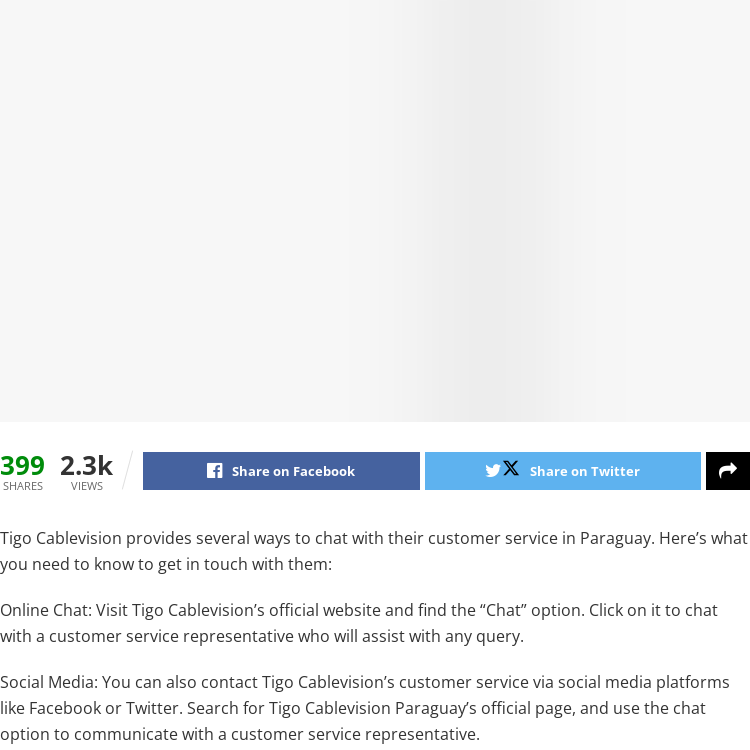Generate an in-depth description of the visual content.

The image features a helpful guide related to Tigo Cablevision, outlining various methods to chat with their customer service in Paraguay. The text highlighted beneath the image specifies the primary communication options available for customers. These include:

1. **Online Chat**: Users are directed to visit Tigo Cablevision’s official website to access the “Chat” feature and connect with a customer service representative.
   
2. **Social Media**: The guide emphasizes reaching out through platforms like Facebook or Twitter. It instructs customers to locate Tigo Cablevision Paraguay’s official page for direct communication.

In addition, the image displays key engagement metrics: it has garnered **399 shares** and has amassed **2.3k views**, indicating a strong interest in the content related to contacting customer support. The section is likely designed to enhance user experience and provide essential contact information, making it easier for customers to resolve their queries efficiently.